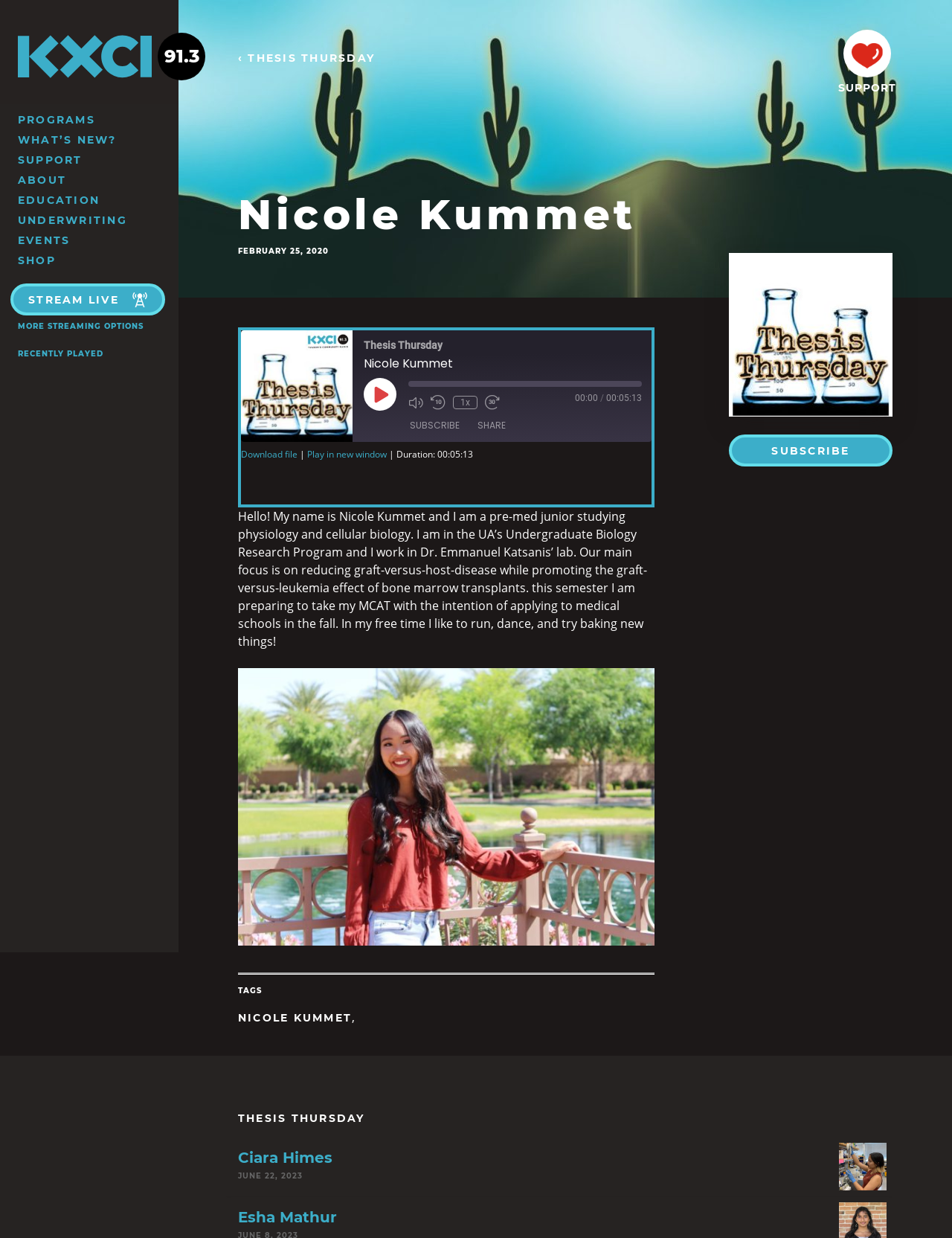Generate a comprehensive description of the contents of the webpage.

This webpage is about Nicole Kummet, a pre-med junior studying physiology and cellular biology. At the top, there are several links to different sections of the website, including "PROGRAMS", "WHAT'S NEW?", "SUPPORT", "ABOUT", "EDUCATION", "UNDERWRITING", "EVENTS", and "SHOP". Below these links, there is a prominent link to "STREAM LIVE" with an accompanying image. 

To the right of the "STREAM LIVE" link, there is a section displaying "RECENTLY PLAYED" information. Below this section, there is a large image that spans the entire width of the page. 

On the left side of the page, there is a heading with Nicole Kummet's name and a subheading with the date "FEBRUARY 25, 2020". Below this, there is a link to "SUPPORT" with an accompanying image. 

The main content of the page is a podcast episode, "Thesis Thursday", with a play button, progress bar, and buttons to rewind, fast forward, and mute/unmute the episode. There are also links to subscribe, share, and download the episode, as well as a section to copy the RSS feed URL. 

Below the podcast episode, there is a section with a brief bio of Nicole Kummet, describing her research and interests. This is followed by a separator line and a section with tags, including "NICOLE KUMMET" and "THESIS THURSDAY". 

Finally, there is a section with a list of other podcast episodes, including "Ciara Himes JUNE 22, 2023" and "Esha Mathur", each with an accompanying image and date.